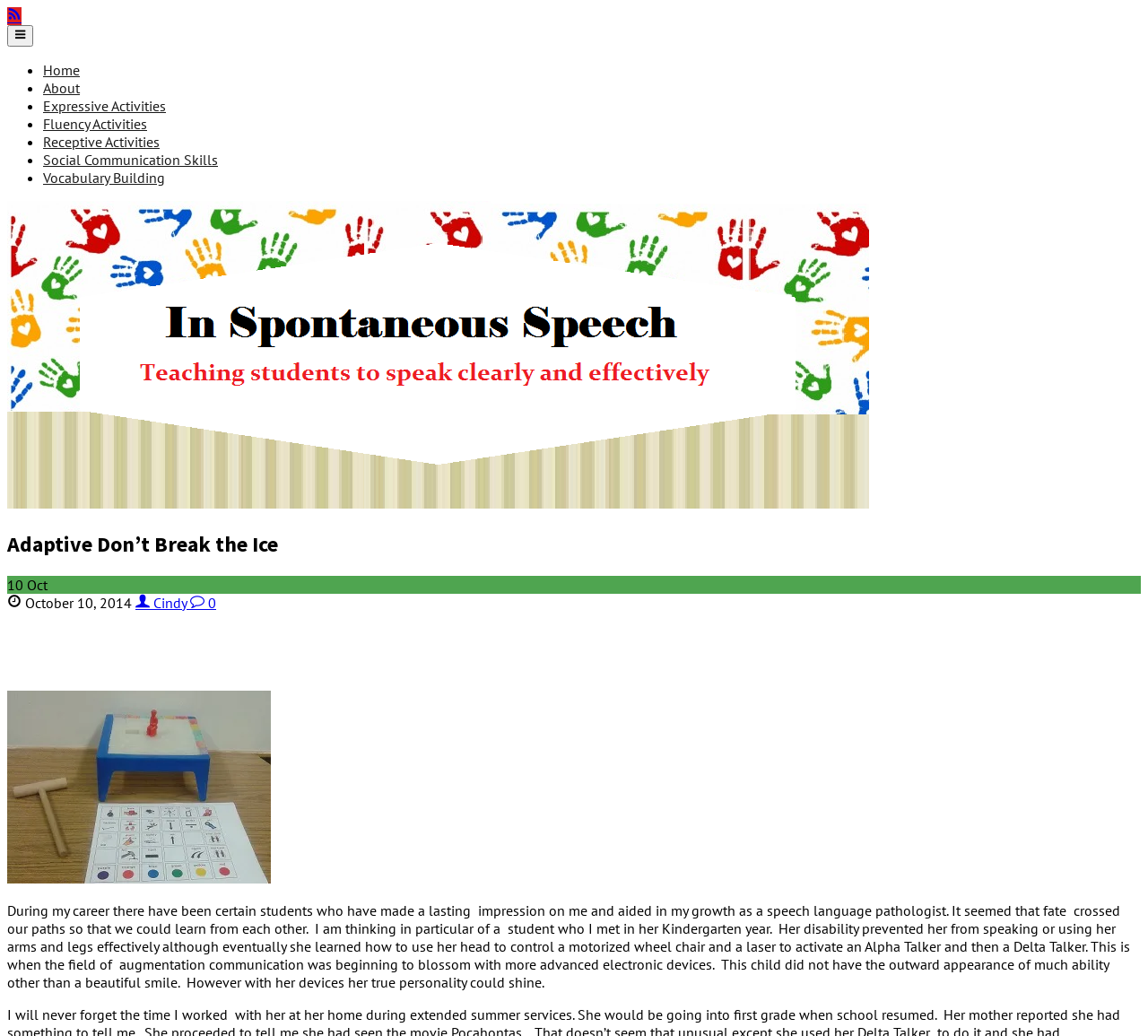Answer the question using only one word or a concise phrase: What is the main topic of the webpage?

Speech language pathology